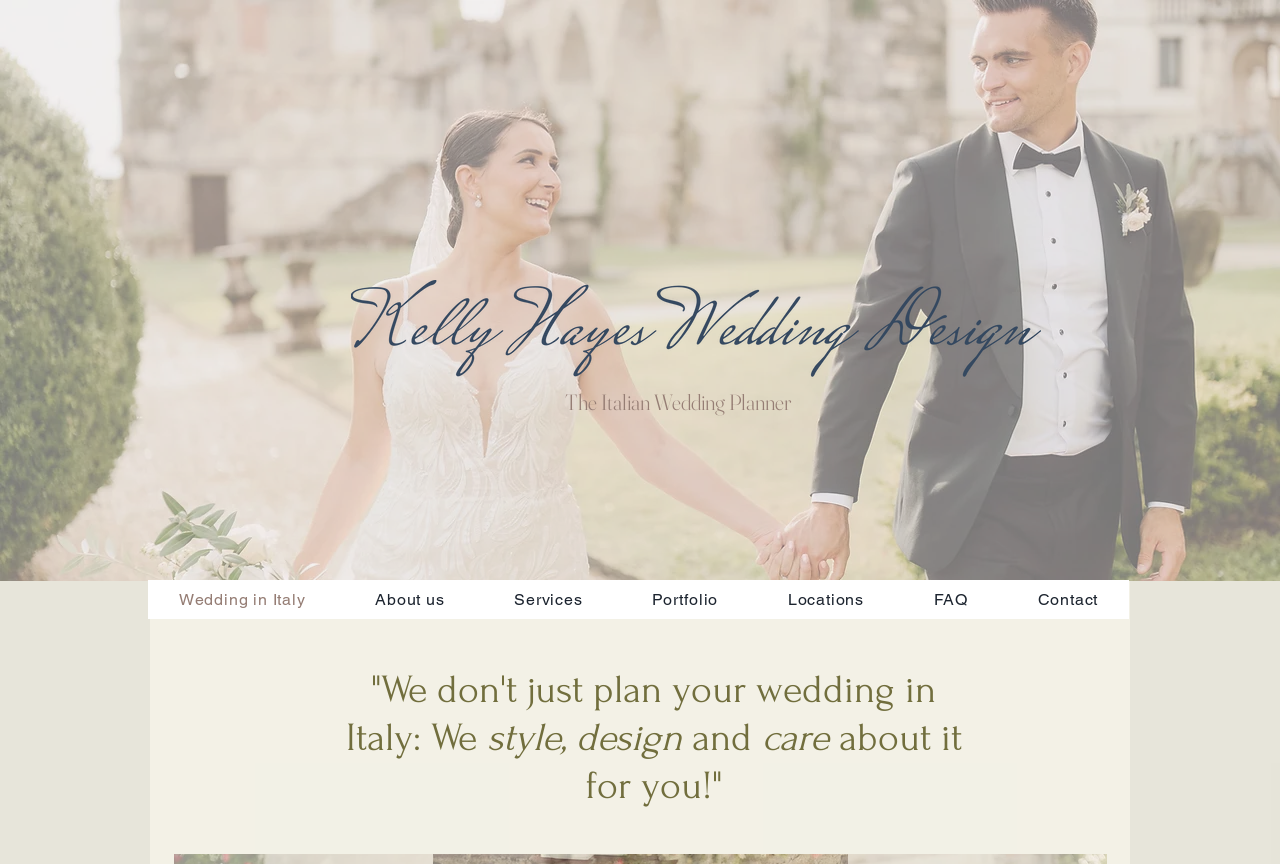What is the shape of the icon in the top-right corner?
Provide a well-explained and detailed answer to the question.

The icon in the top-right corner is described as 'Original on Transparent.png', which suggests that it is a transparent icon, likely a logo or a symbol.